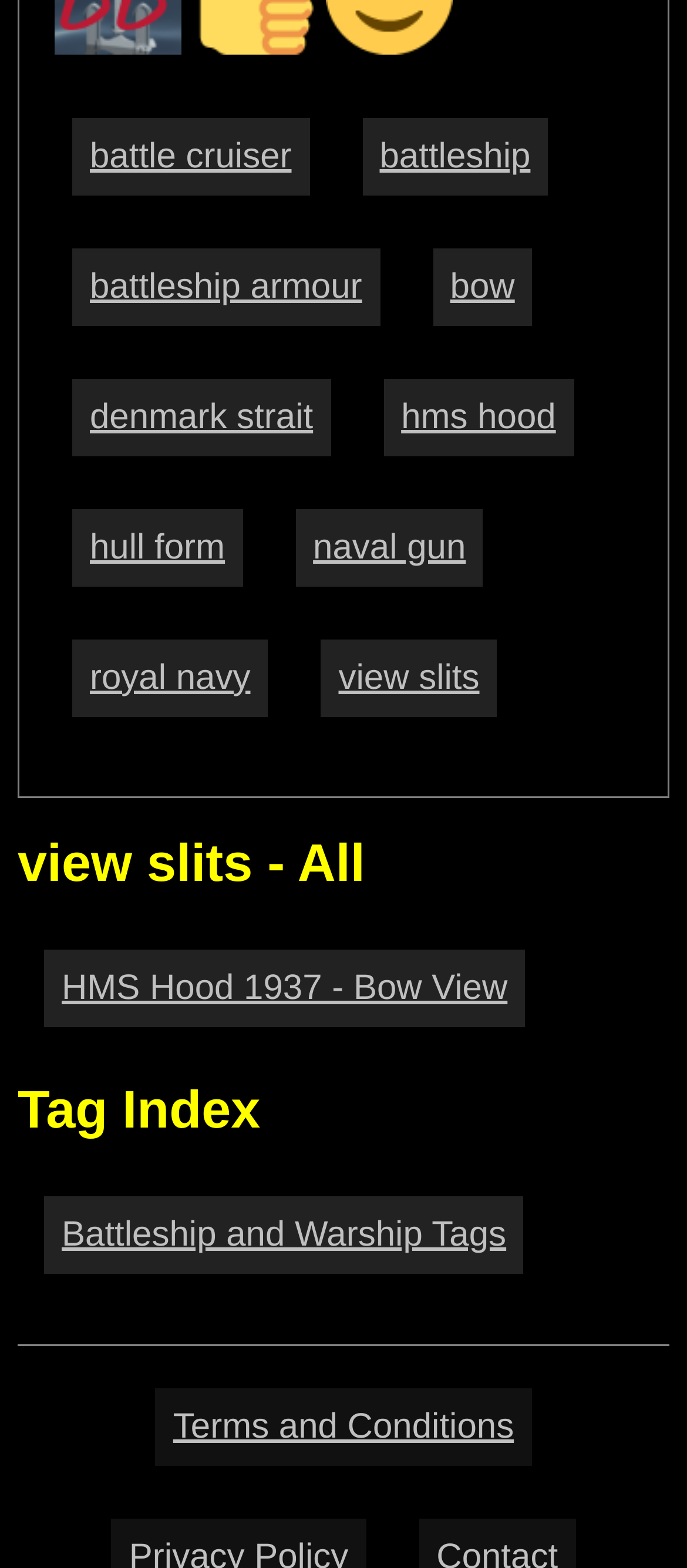How many links are there in the main section of the webpage?
Answer with a single word or short phrase according to what you see in the image.

9